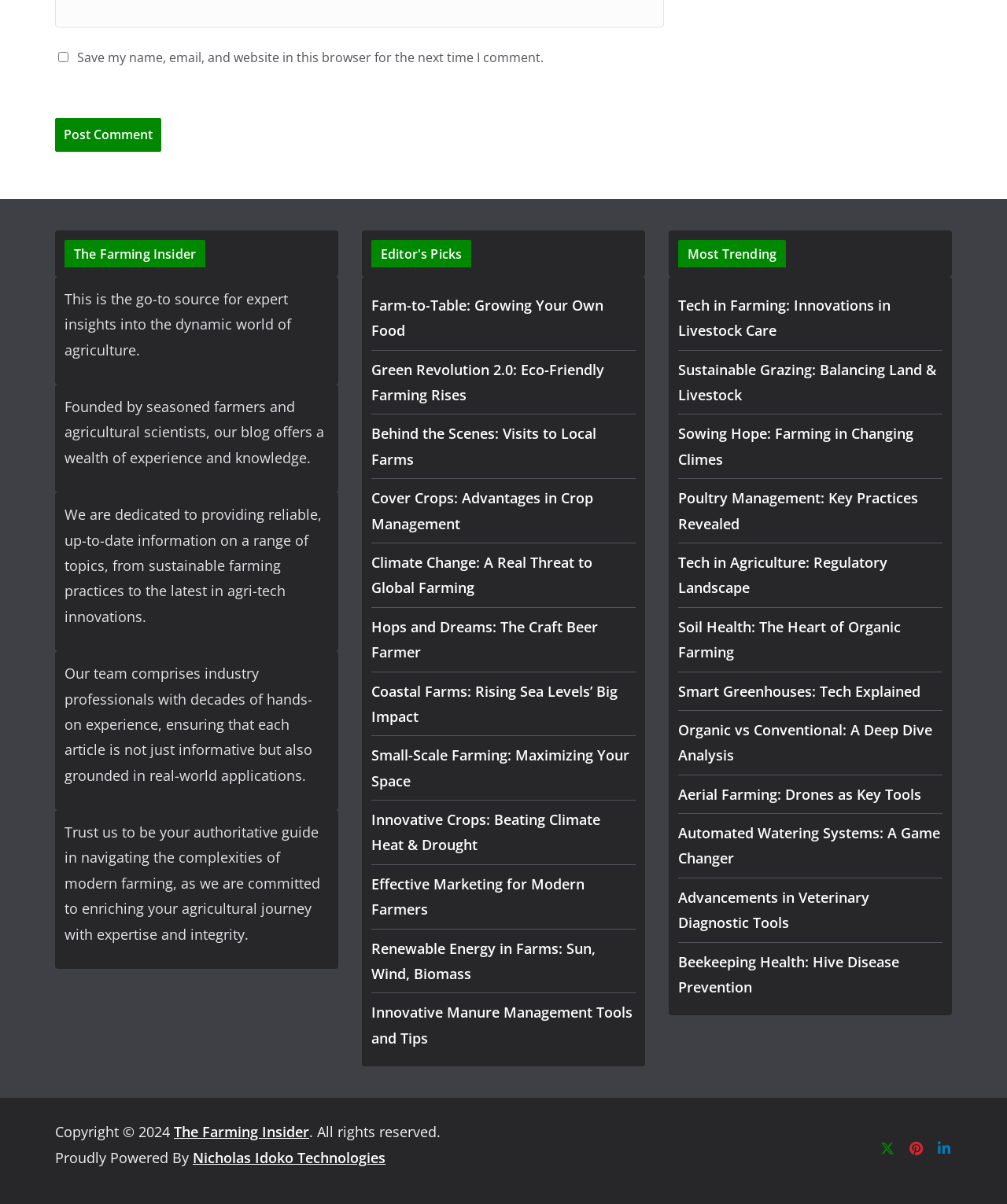Please predict the bounding box coordinates (top-left x, top-left y, bottom-right x, bottom-right y) for the UI element in the screenshot that fits the description: Smart Greenhouses: Tech Explained

[0.673, 0.566, 0.914, 0.582]